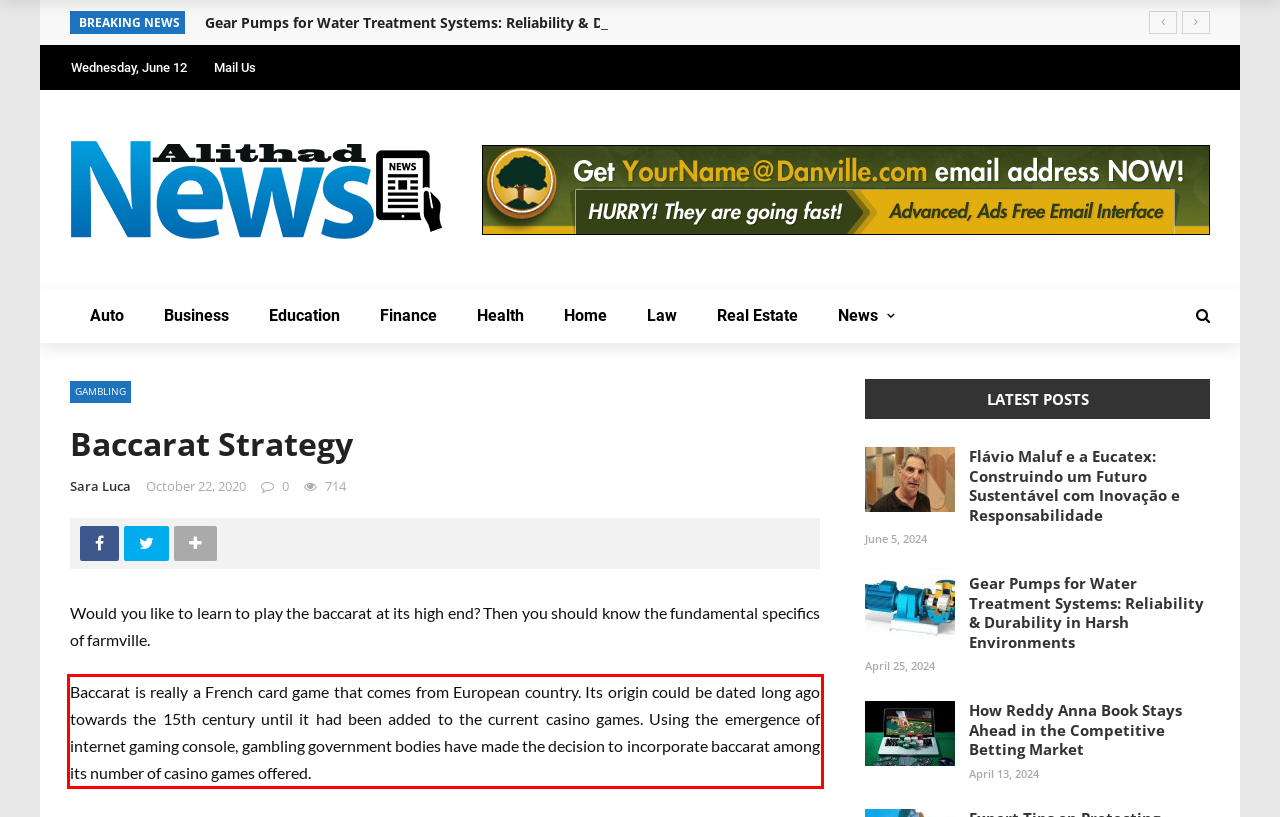Review the webpage screenshot provided, and perform OCR to extract the text from the red bounding box.

Baccarat is really a French card game that comes from European country. Its origin could be dated long ago towards the 15th century until it had been added to the current casino games. Using the emergence of internet gaming console, gambling government bodies have made the decision to incorporate baccarat among its number of casino games offered.